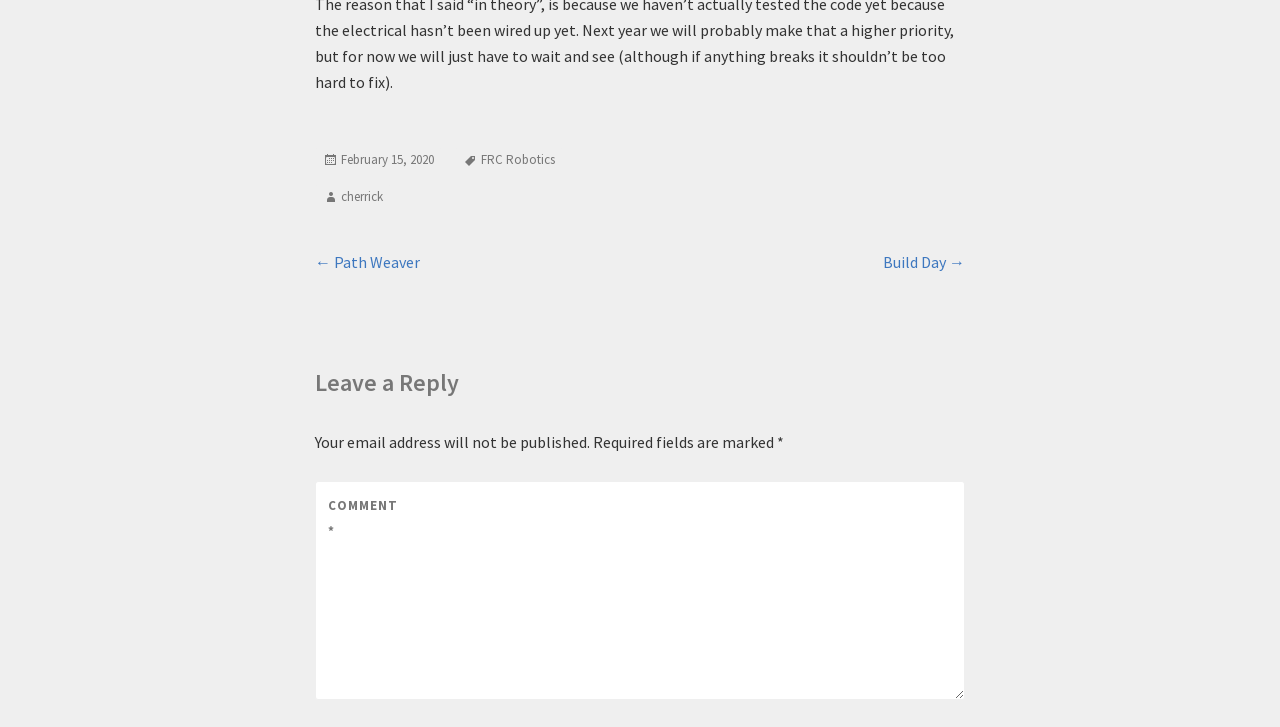What is the policy regarding email addresses?
Using the details shown in the screenshot, provide a comprehensive answer to the question.

I read a statement 'Your email address will not be published.' near the comment section, which indicates that the webpage has a policy of not publishing users' email addresses.